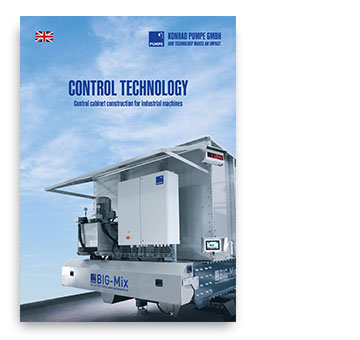Present an elaborate depiction of the scene captured in the image.

The image features the cover of a brochure titled "CONTROL TECHNOLOGY," which is produced by KINROD PUMPE GMBH. The cover prominently showcases the theme of control cabinet construction tailored for industrial machines. The design includes a vibrant blue sky backdrop, underscoring a sense of innovation and modern engineering. Central to the image is the BIG-Mix logo, highlighting the brand associated with the product. This brochure likely provides detailed insights into the equipment and technological advancements offered by KINROD PUMPE GMBH, aimed at professionals in the industrial sector.